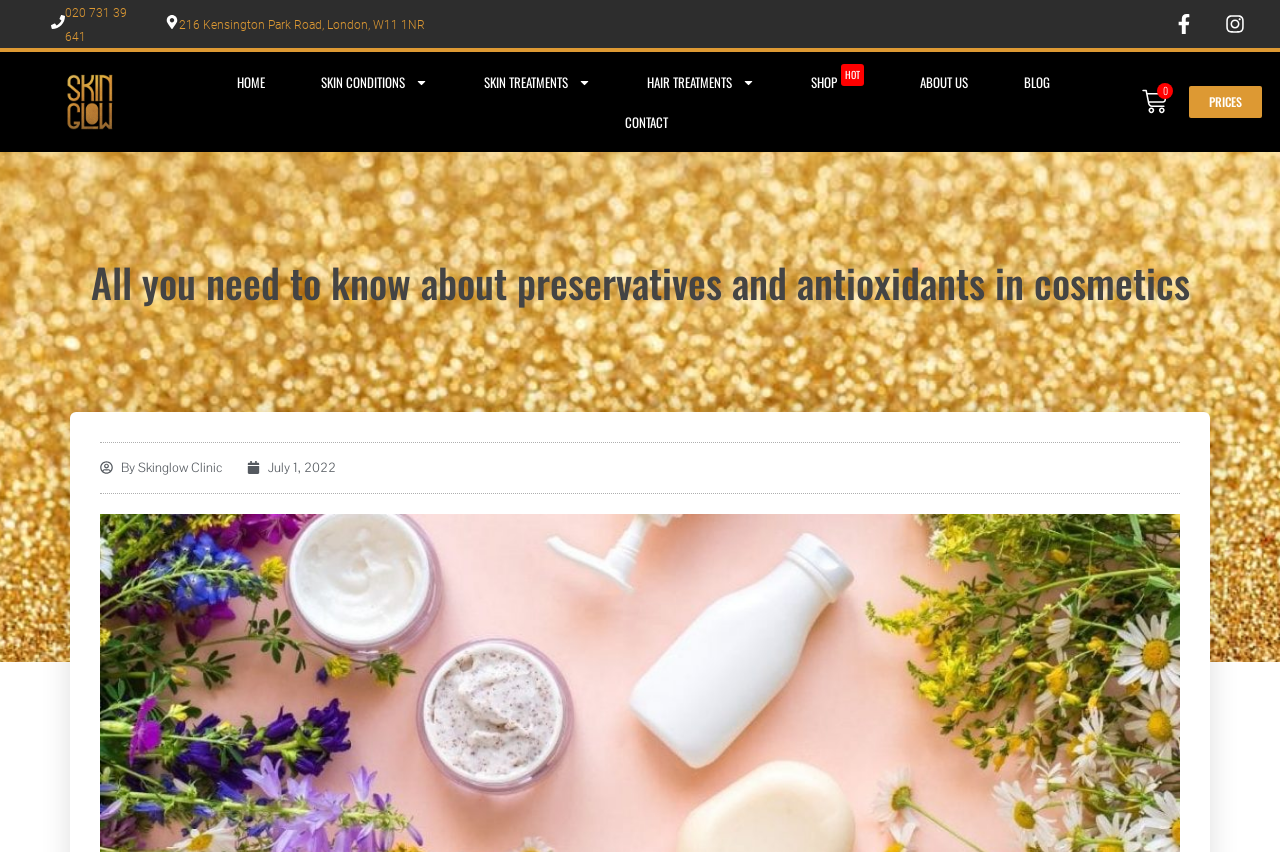Identify the bounding box coordinates of the part that should be clicked to carry out this instruction: "Go to the skin conditions page".

[0.231, 0.073, 0.354, 0.12]